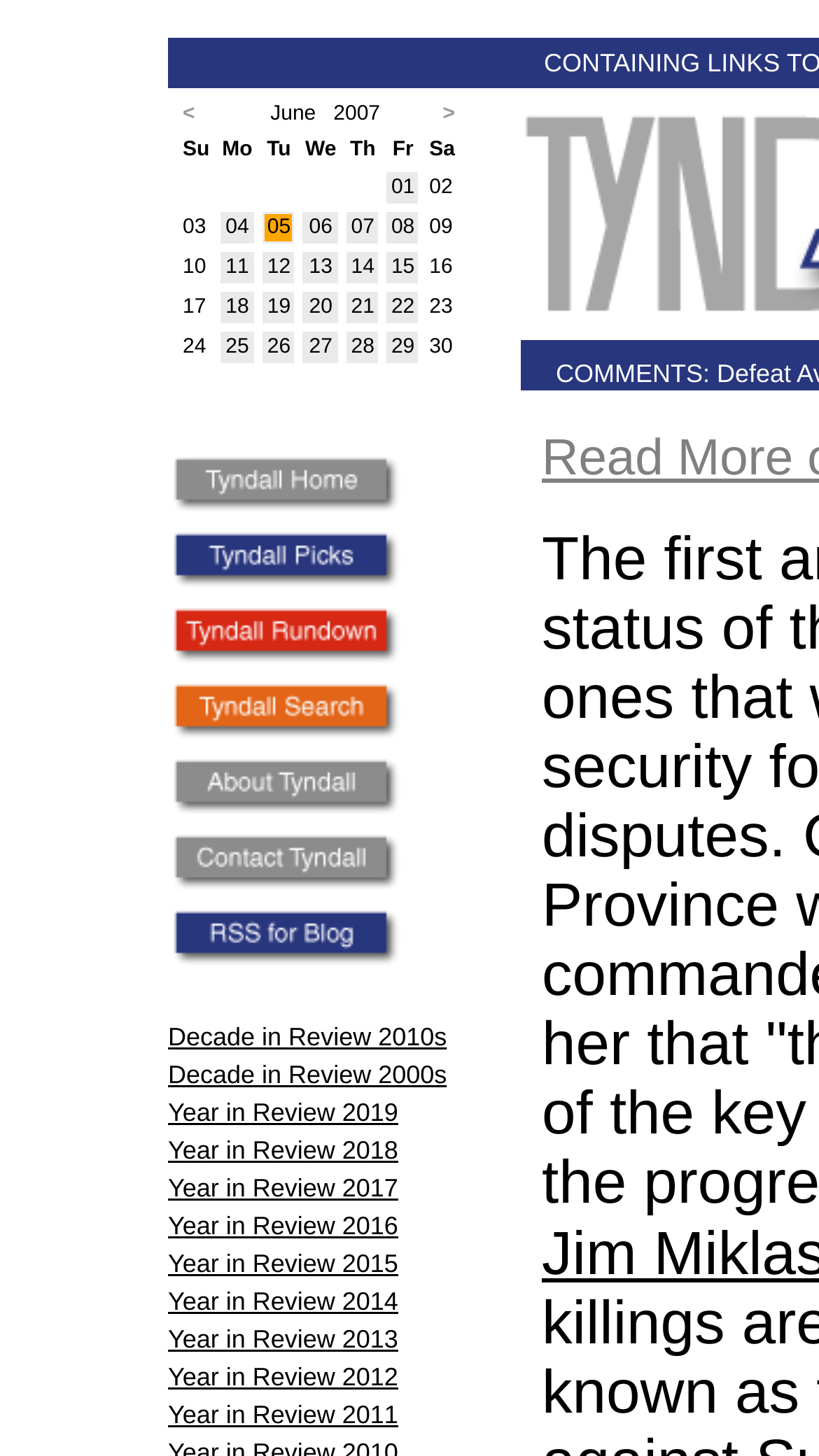Please identify the bounding box coordinates of the region to click in order to complete the given instruction: "click on 01". The coordinates should be four float numbers between 0 and 1, i.e., [left, top, right, bottom].

[0.473, 0.118, 0.511, 0.14]